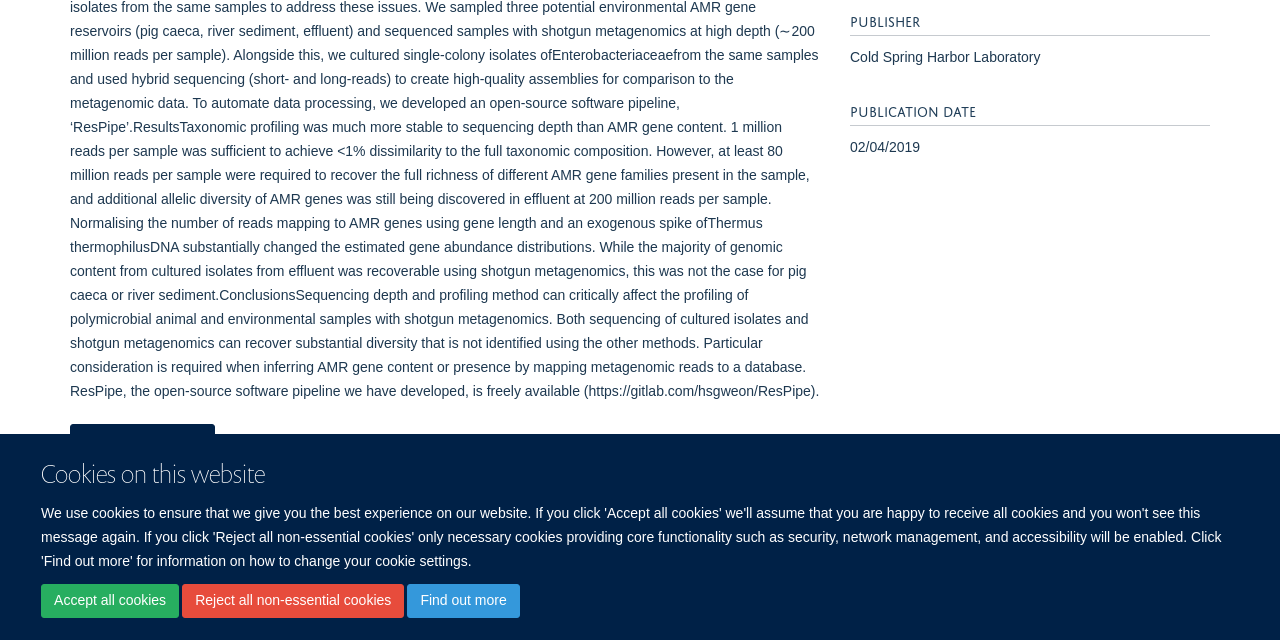Based on the provided description, "Privacy Policy", find the bounding box of the corresponding UI element in the screenshot.

[0.579, 0.844, 0.633, 0.862]